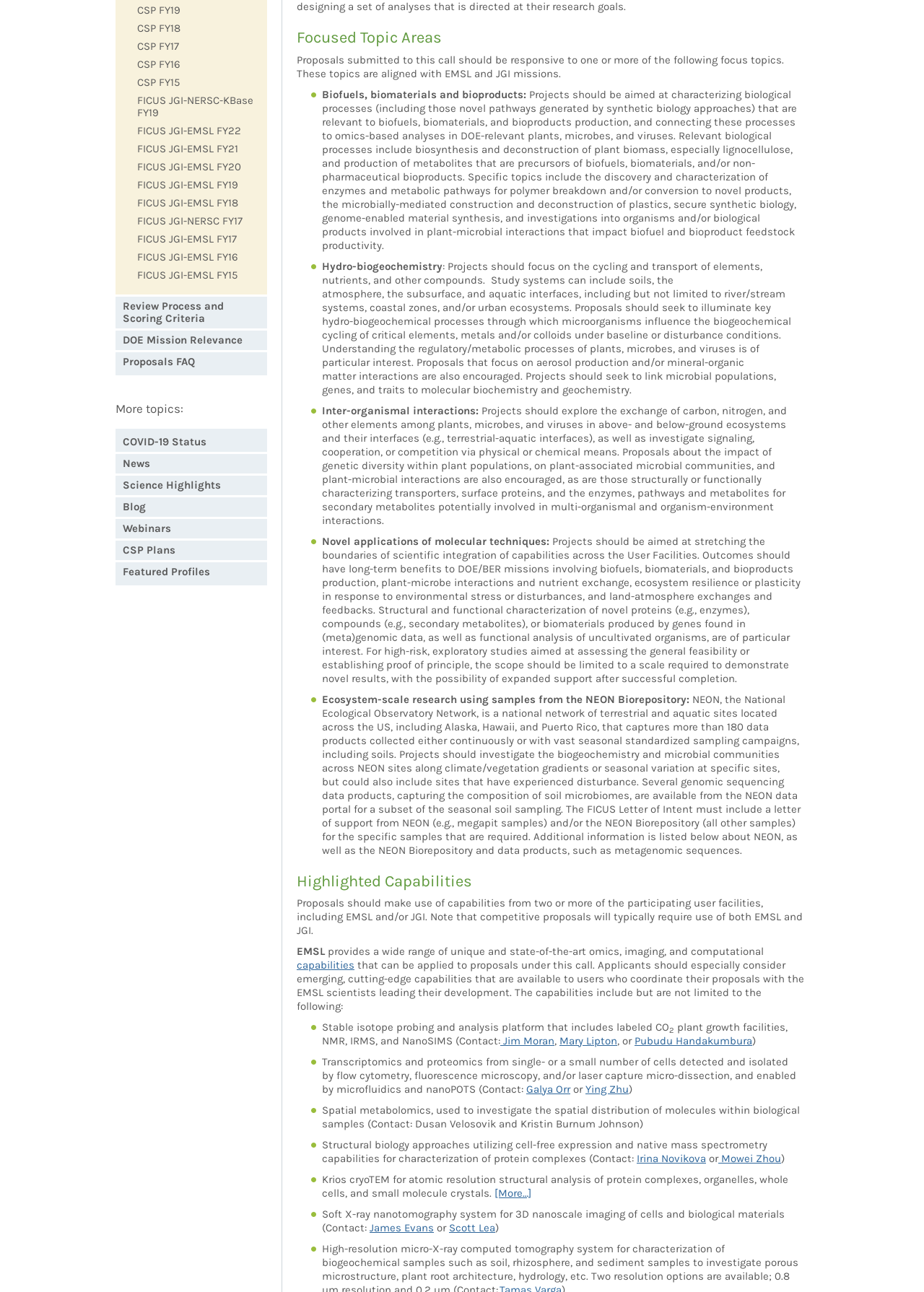Locate the bounding box of the UI element described in the following text: "FICUS JGI-EMSL FY20".

[0.148, 0.125, 0.281, 0.134]